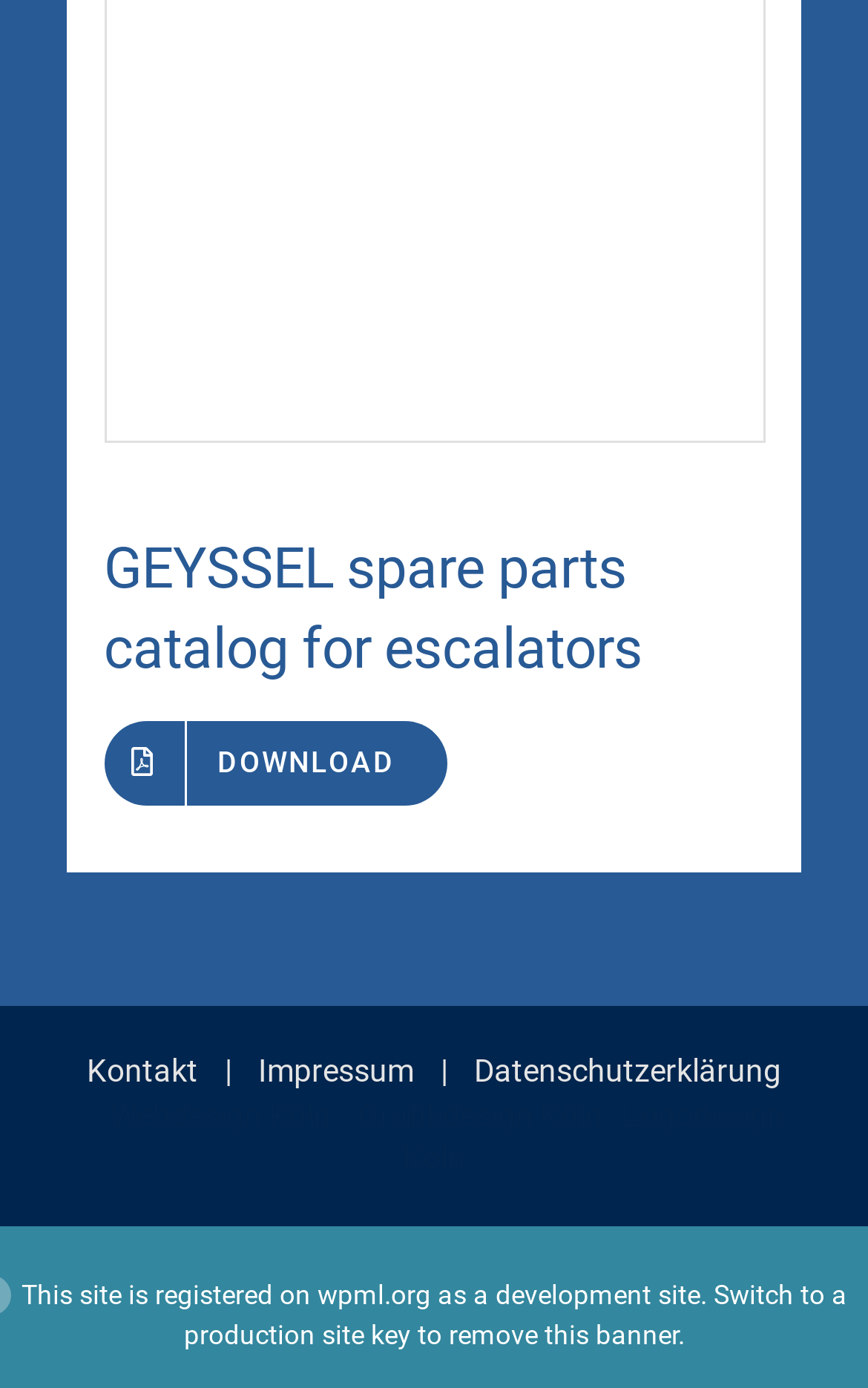Can you specify the bounding box coordinates for the region that should be clicked to fulfill this instruction: "visit the wpml.org website".

[0.365, 0.922, 0.496, 0.944]